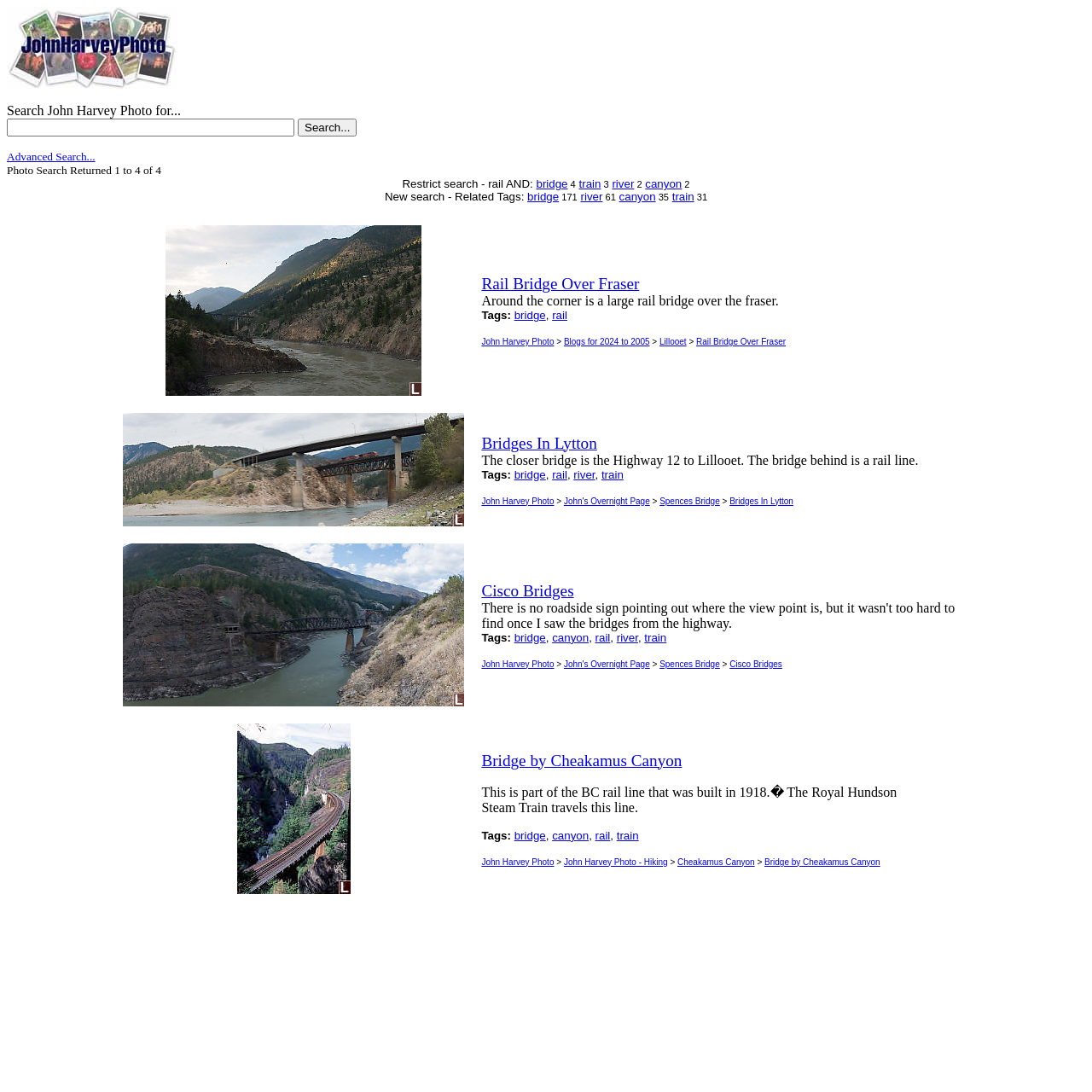What is the location of the third search result?
Please provide a detailed answer to the question.

The third search result is 'Cisco Bridges' and it is located in Spences Bridge, as indicated by the link 'Spences Bridge' in the search result description.